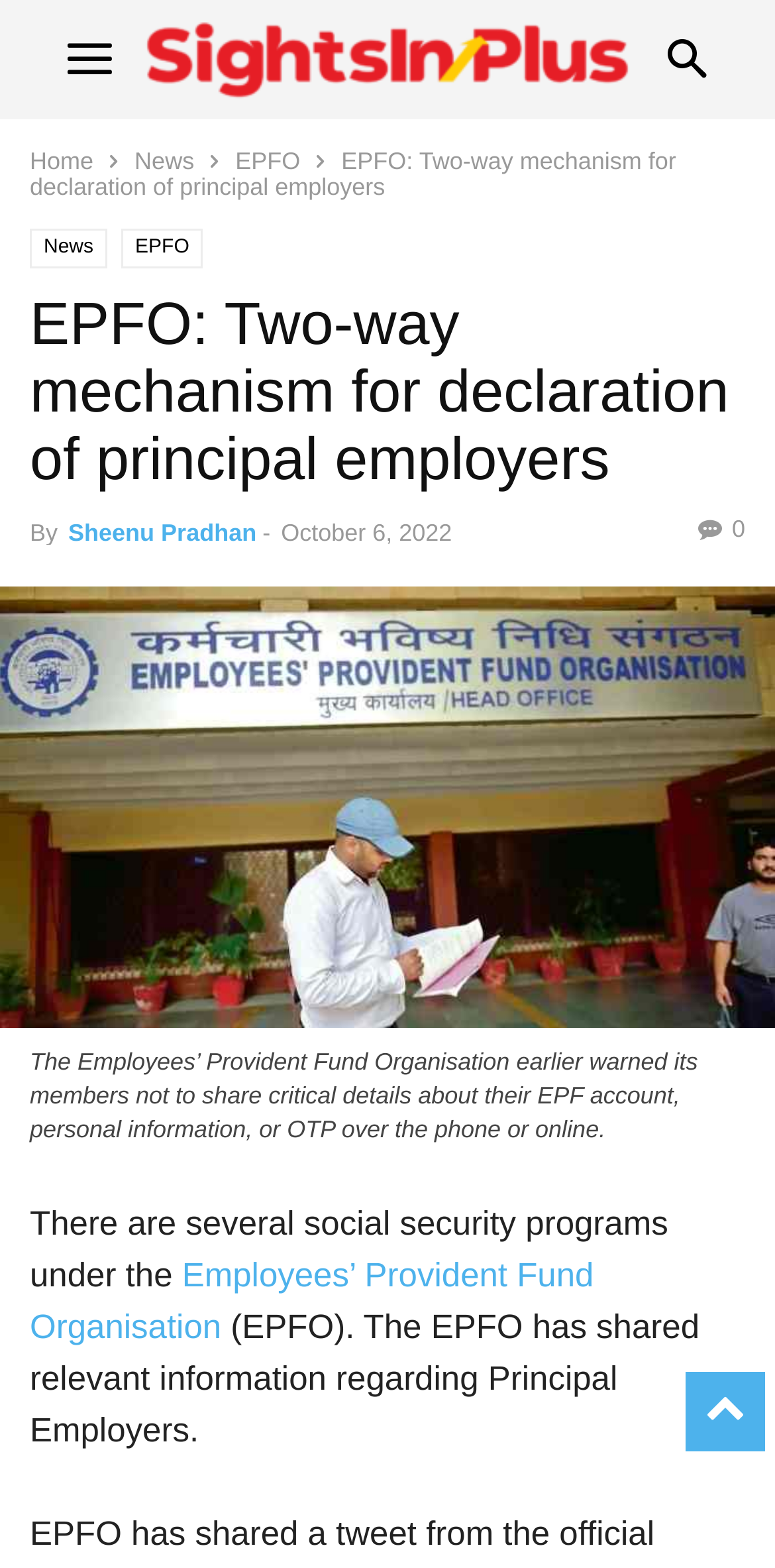What is the name of the organization mentioned?
Please use the image to provide an in-depth answer to the question.

The name of the organization mentioned is EPFO, which stands for Employees' Provident Fund Organisation, as indicated by the link 'Employees’ Provident Fund Organisation' in the webpage.